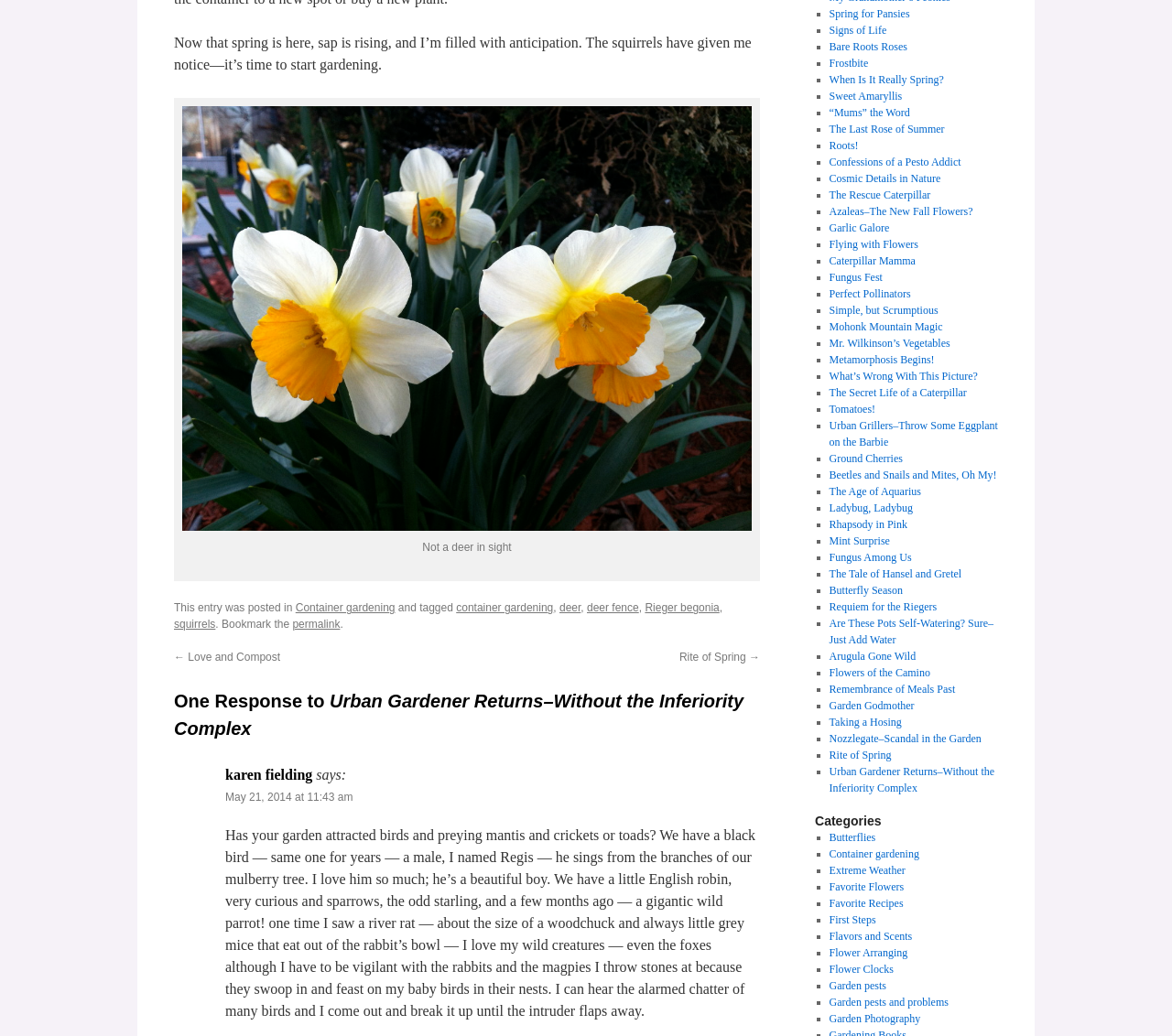Locate the bounding box coordinates of the UI element described by: "Garden pests and problems". The bounding box coordinates should consist of four float numbers between 0 and 1, i.e., [left, top, right, bottom].

[0.707, 0.961, 0.809, 0.973]